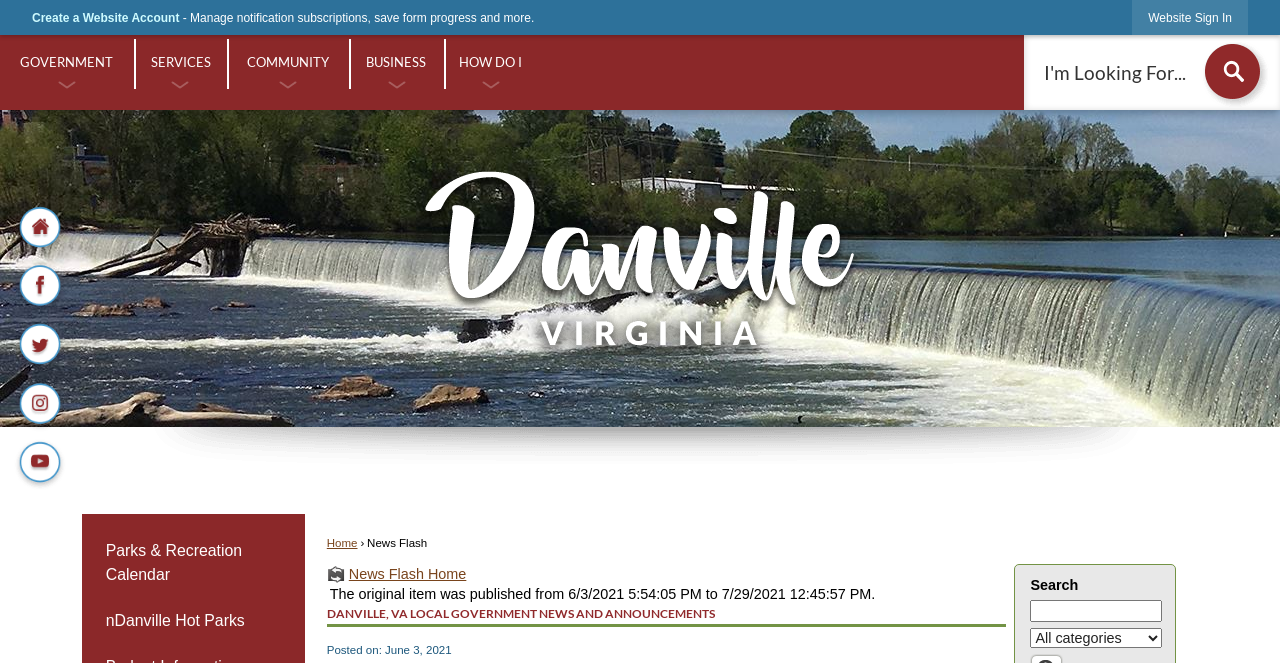Identify the bounding box coordinates for the element you need to click to achieve the following task: "Search for something". The coordinates must be four float values ranging from 0 to 1, formatted as [left, top, right, bottom].

[0.8, 0.053, 1.0, 0.166]